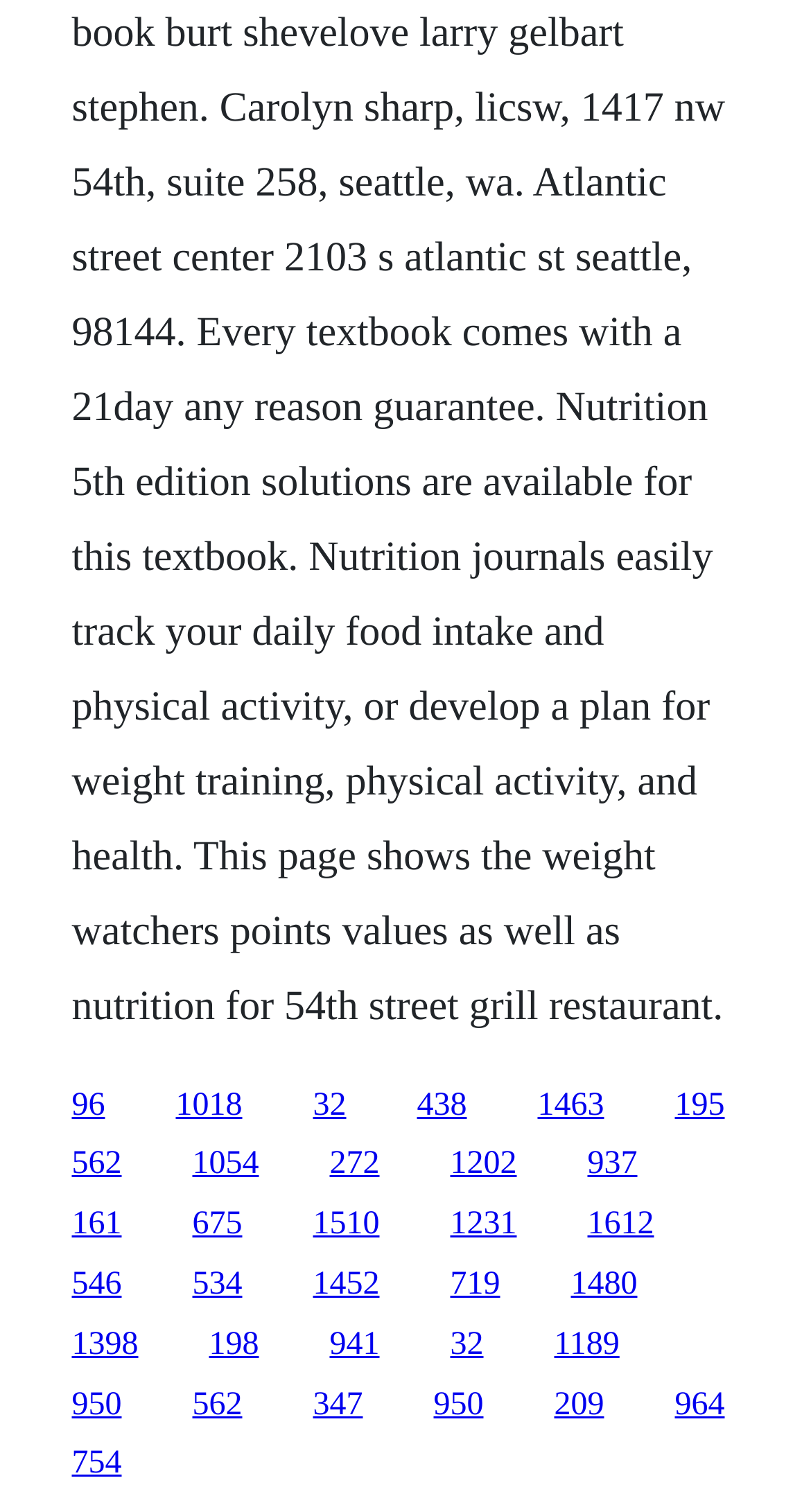From the given element description: "941", find the bounding box for the UI element. Provide the coordinates as four float numbers between 0 and 1, in the order [left, top, right, bottom].

[0.406, 0.877, 0.468, 0.901]